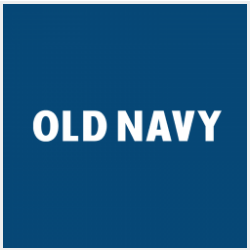Based on what you see in the screenshot, provide a thorough answer to this question: What is the font color of the logo?

The logo prominently displays the words 'OLD NAVY' in large, bold, white letters against a deep blue background, making the font color of the logo white.